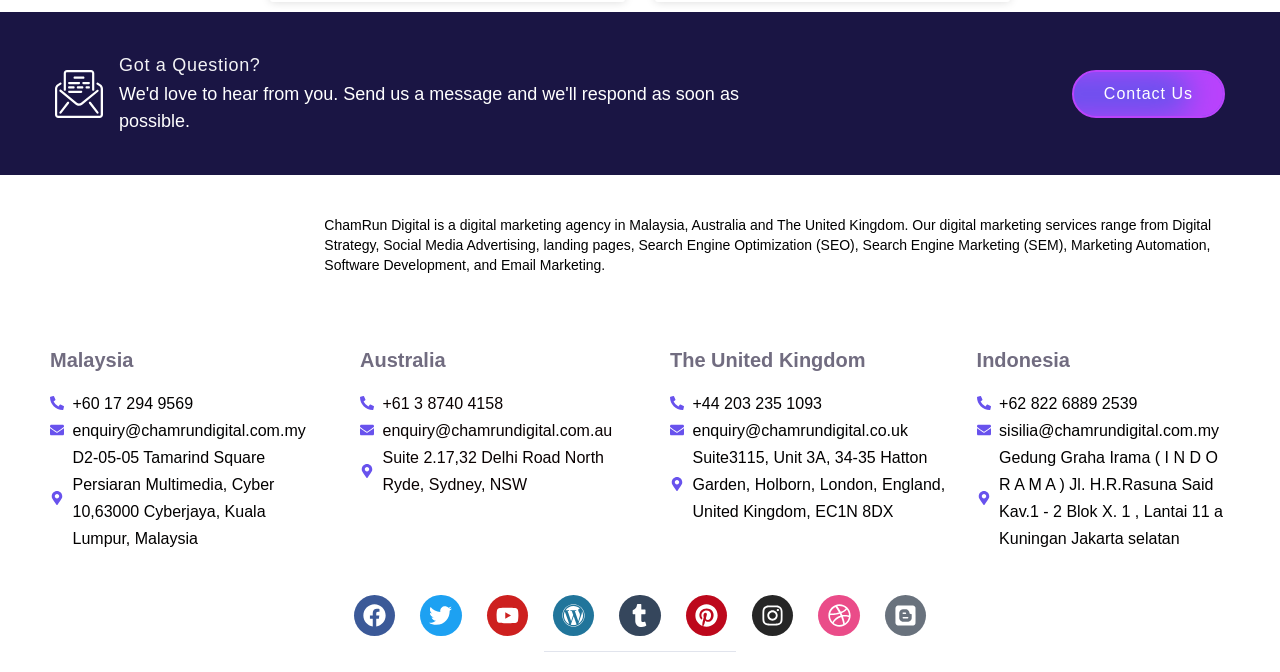Provide a brief response to the question below using a single word or phrase: 
What is the name of the digital marketing agency?

ChamRun Digital